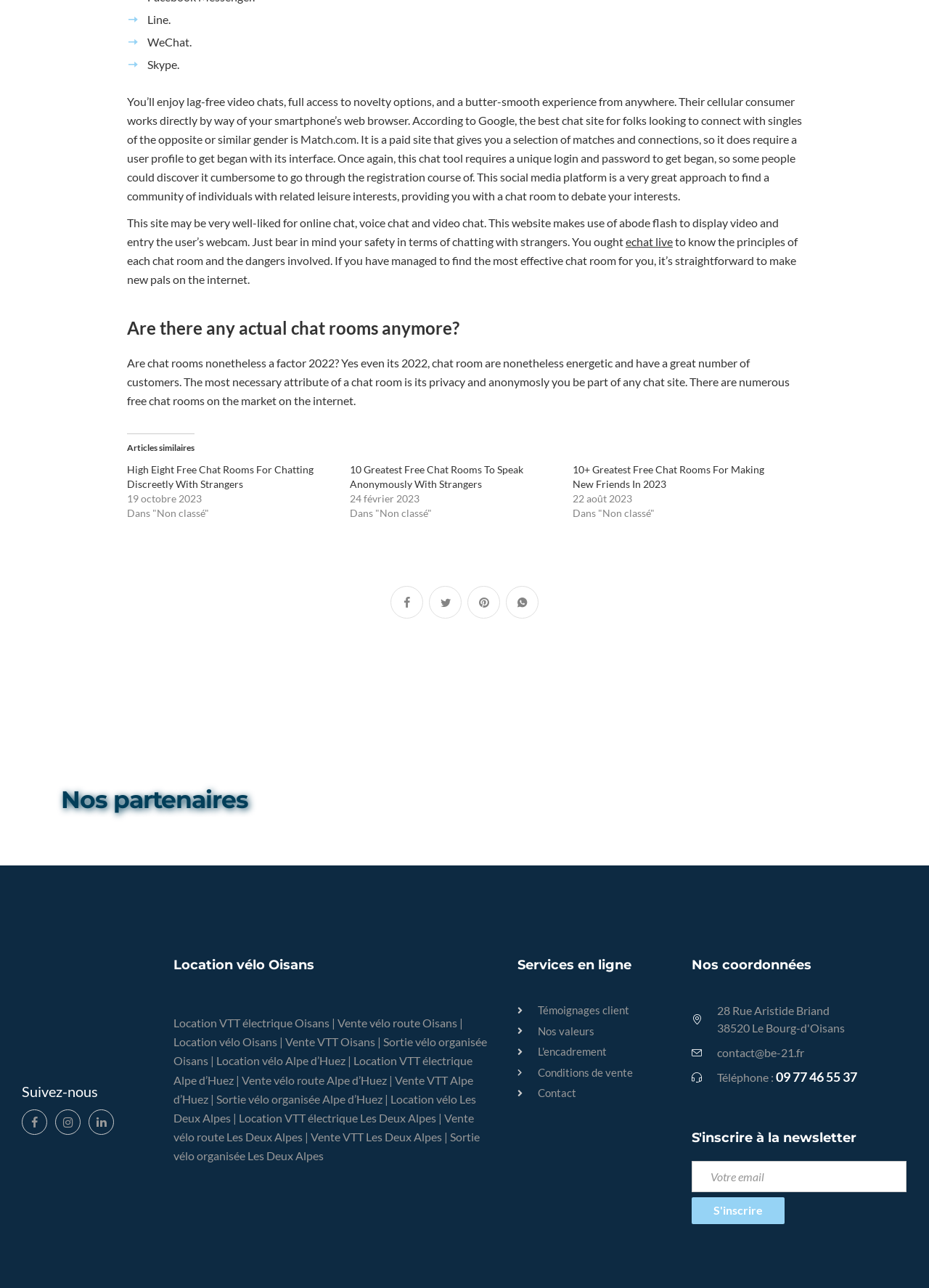Determine the bounding box for the UI element described here: "Vente VTT Alpe d’Huez".

[0.187, 0.833, 0.51, 0.858]